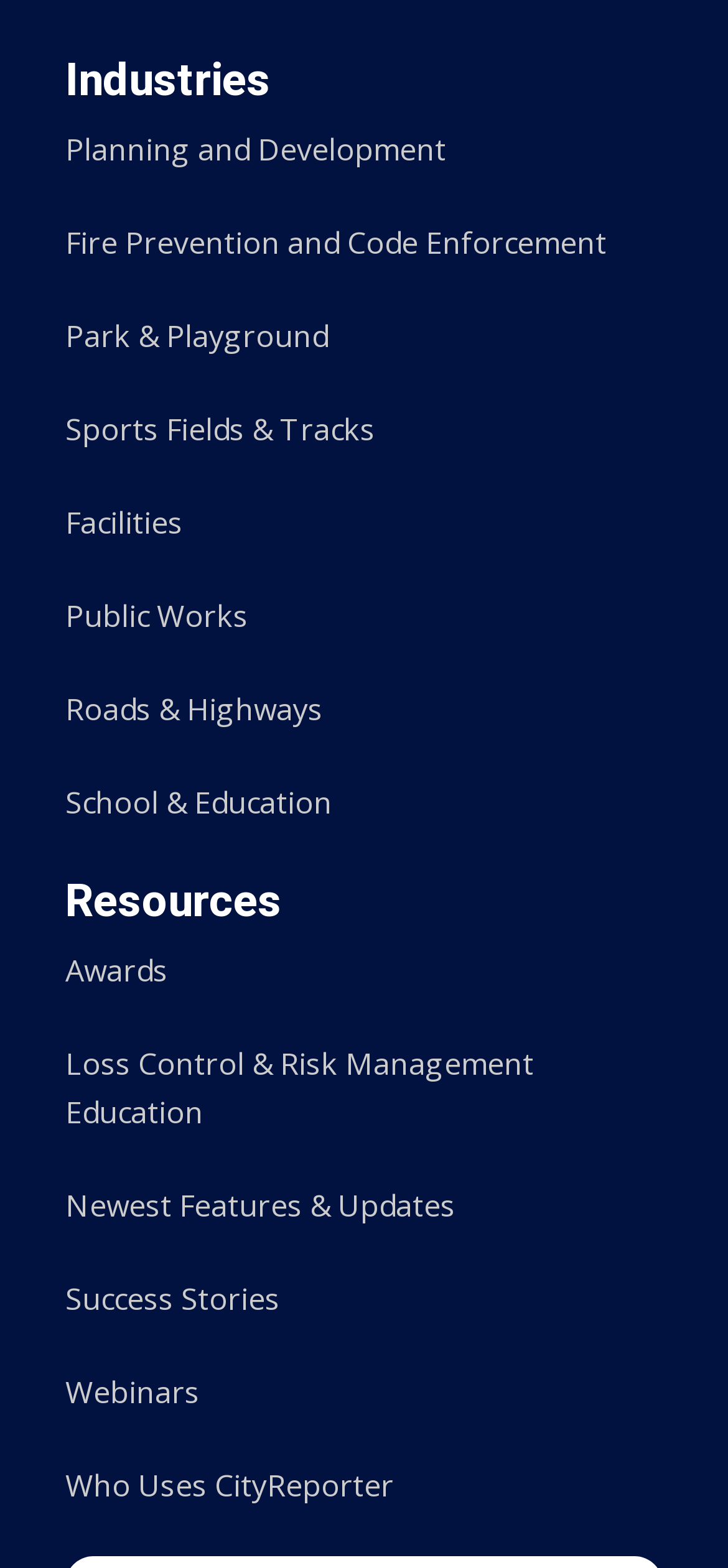Review the image closely and give a comprehensive answer to the question: How many links are on the webpage?

I counted the total number of links on the webpage, which are 9 under 'Industries' and 8 under 'Resources'. There are 17 links in total.